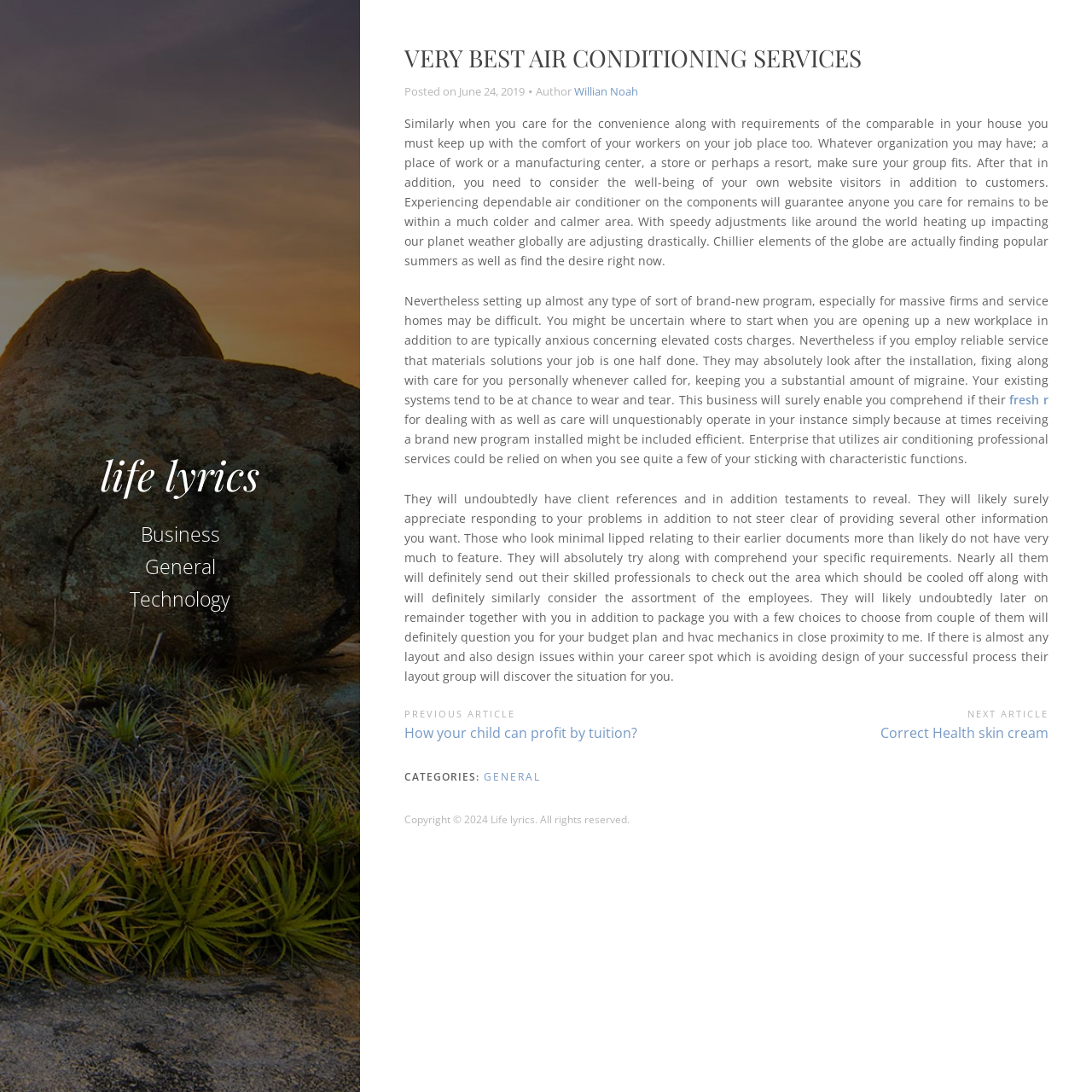From the given element description: "General", find the bounding box for the UI element. Provide the coordinates as four float numbers between 0 and 1, in the order [left, top, right, bottom].

[0.443, 0.704, 0.495, 0.718]